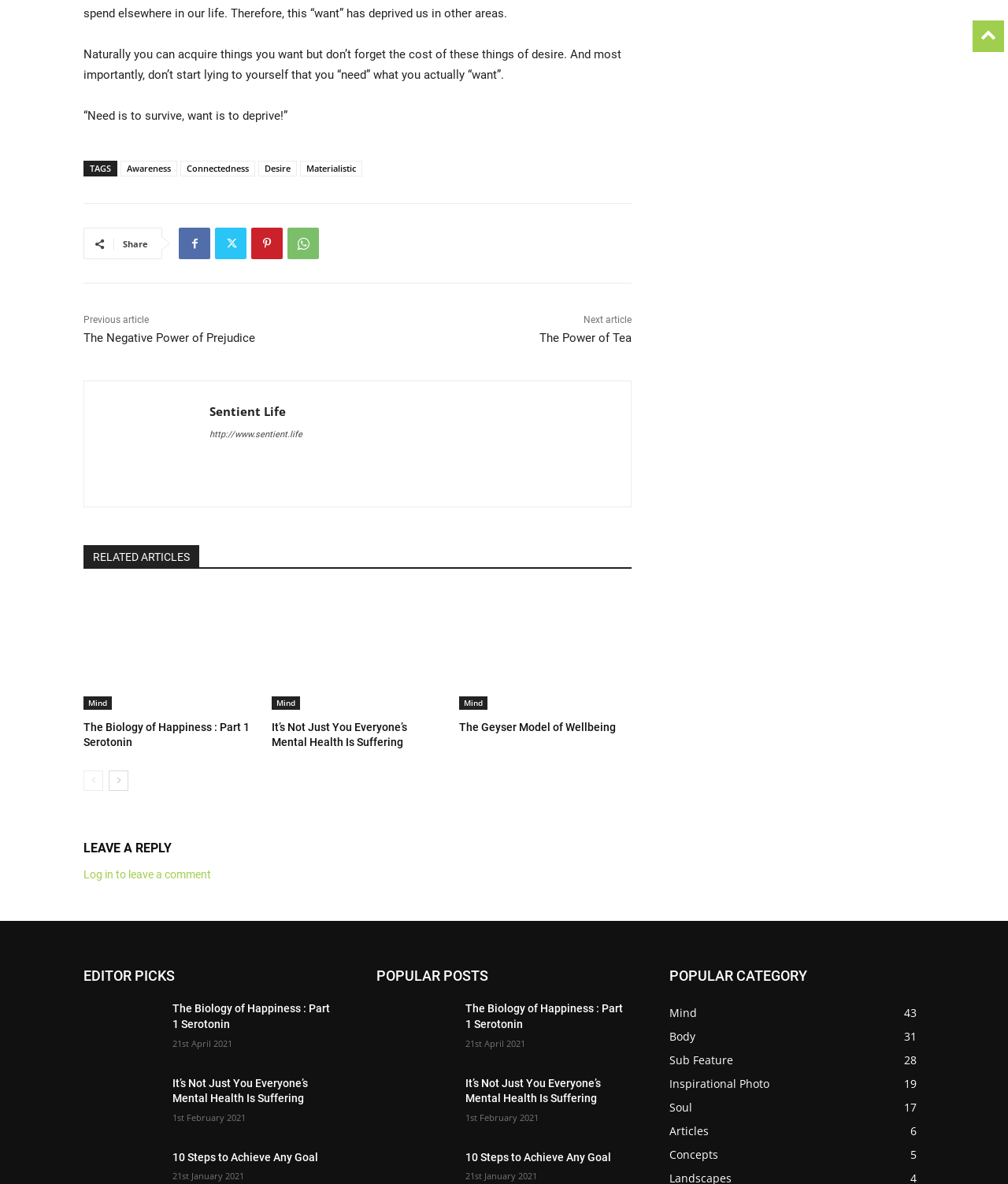Locate and provide the bounding box coordinates for the HTML element that matches this description: "Inspirational Photo19".

[0.664, 0.908, 0.763, 0.92]